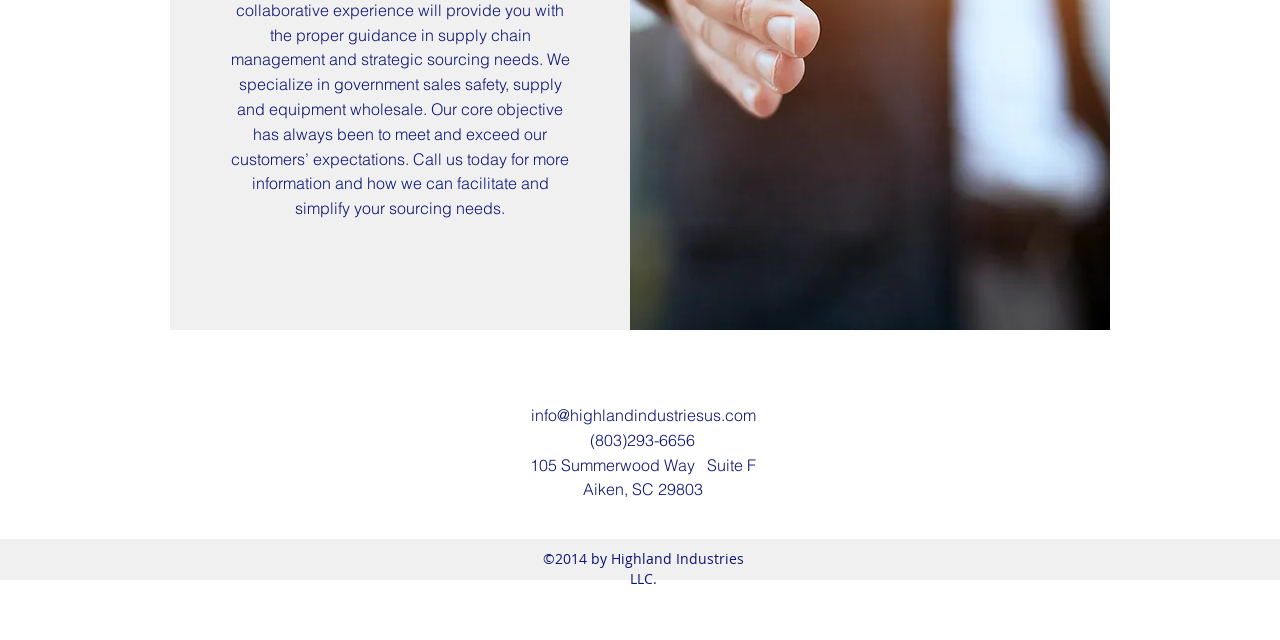Please find the bounding box for the following UI element description. Provide the coordinates in (top-left x, top-left y, bottom-right x, bottom-right y) format, with values between 0 and 1: info@highlandindustriesus.com

[0.414, 0.633, 0.59, 0.664]